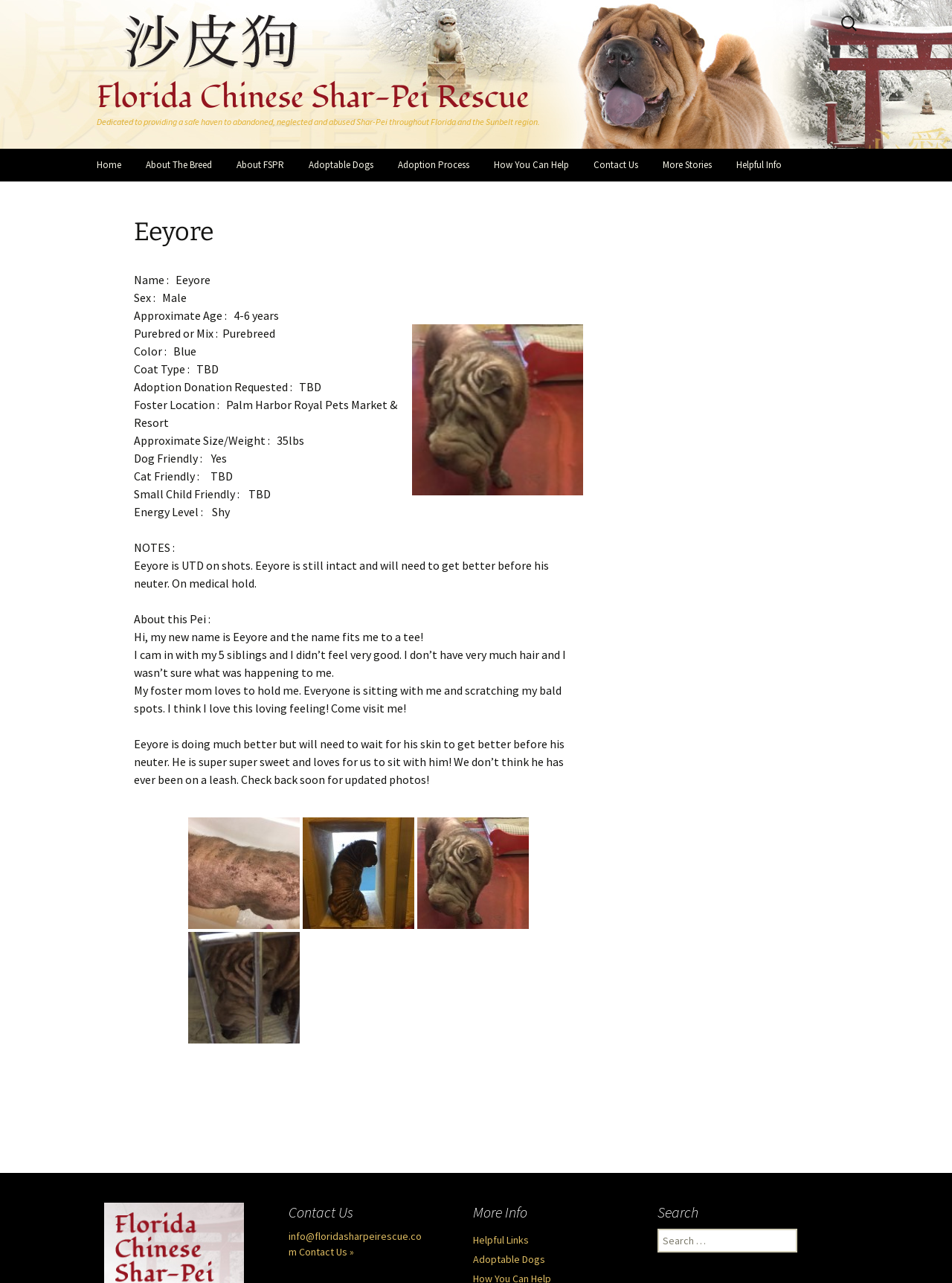What is the name of the dog featured on this page?
Based on the image, provide a one-word or brief-phrase response.

Eeyore